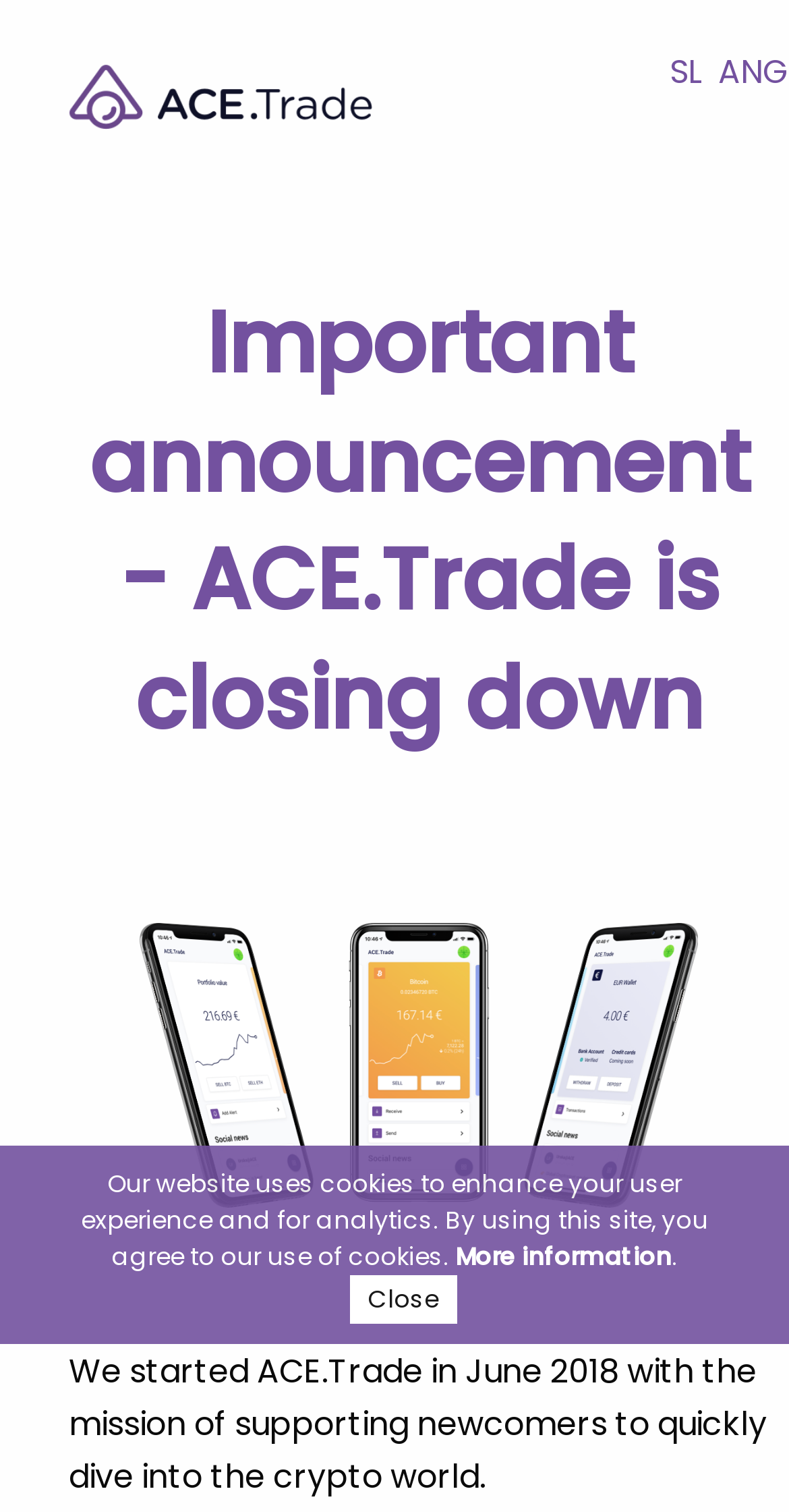Use a single word or phrase to answer this question: 
What is the announcement about?

ACE.Trade is closing down